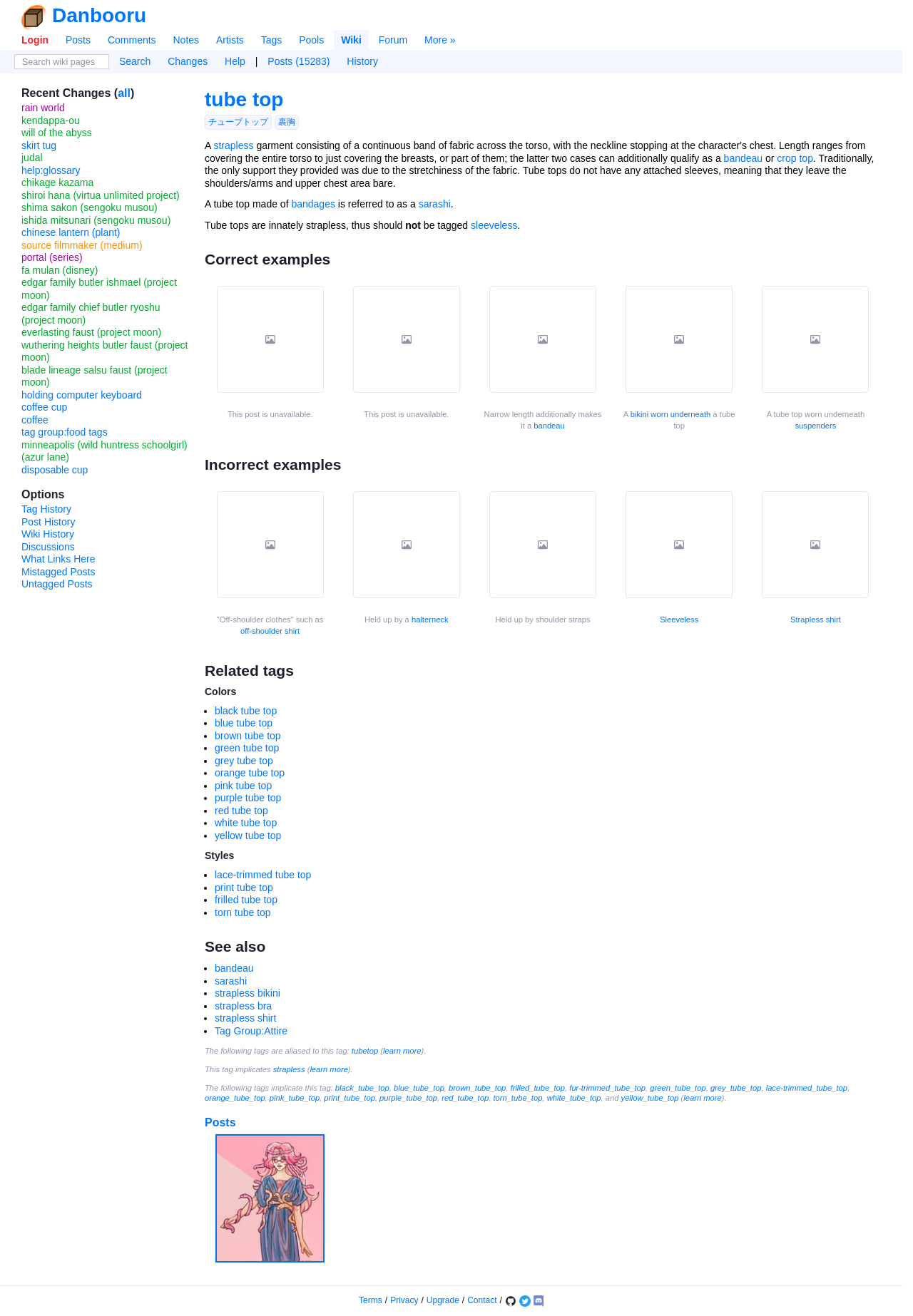What is the purpose of the 'Recent Changes' section?
Refer to the image and provide a thorough answer to the question.

The 'Recent Changes' section is located at the top right of the webpage, and it appears to show a list of recent changes or updates related to the tube top topic. This section provides links to specific pages or articles that have been recently updated or changed.